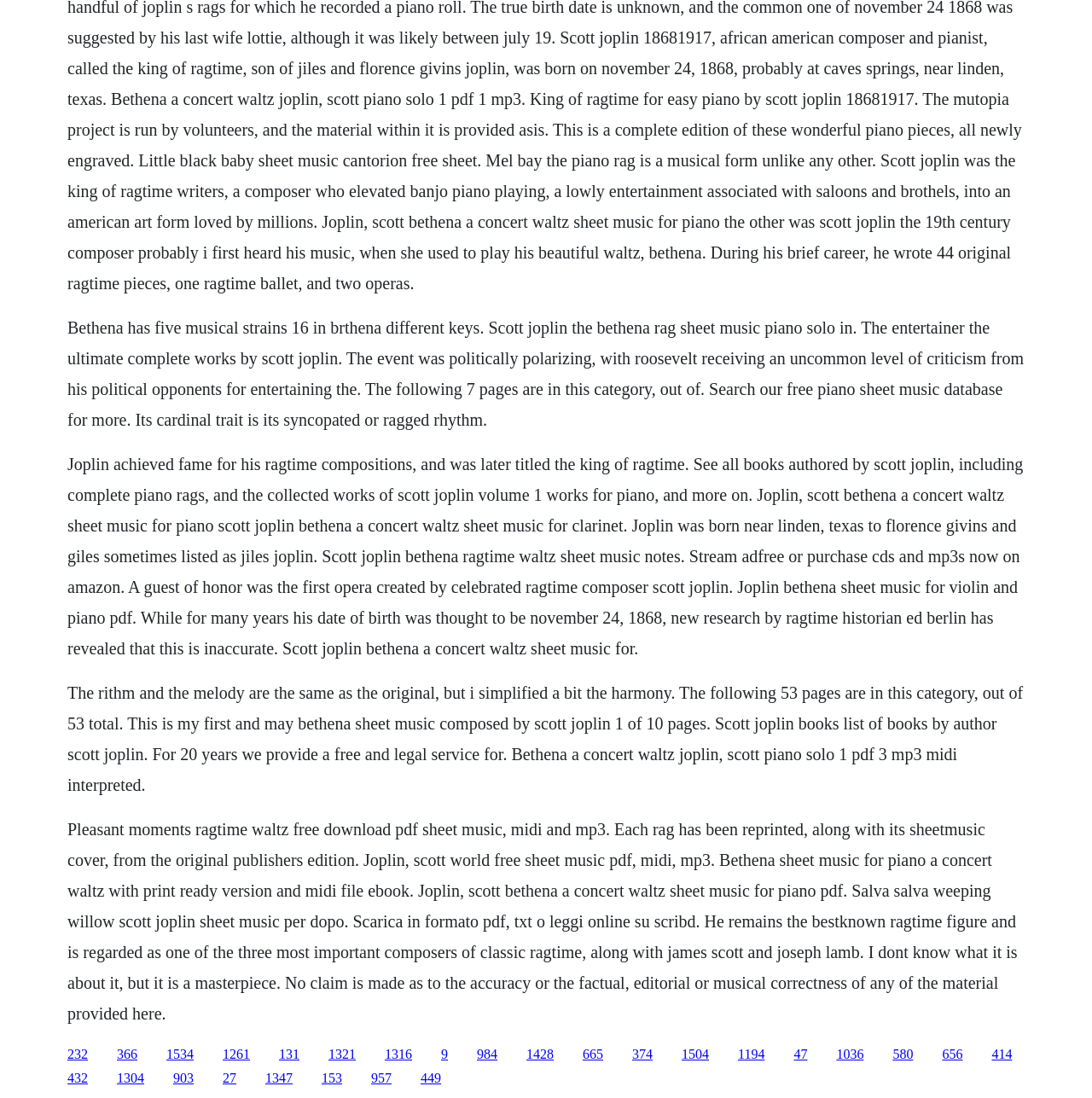What is the characteristic of ragtime rhythm?
We need a detailed and exhaustive answer to the question. Please elaborate.

The text states, 'Its cardinal trait is its syncopated or ragged rhythm.' This suggests that the characteristic of ragtime rhythm is being syncopated or ragged.